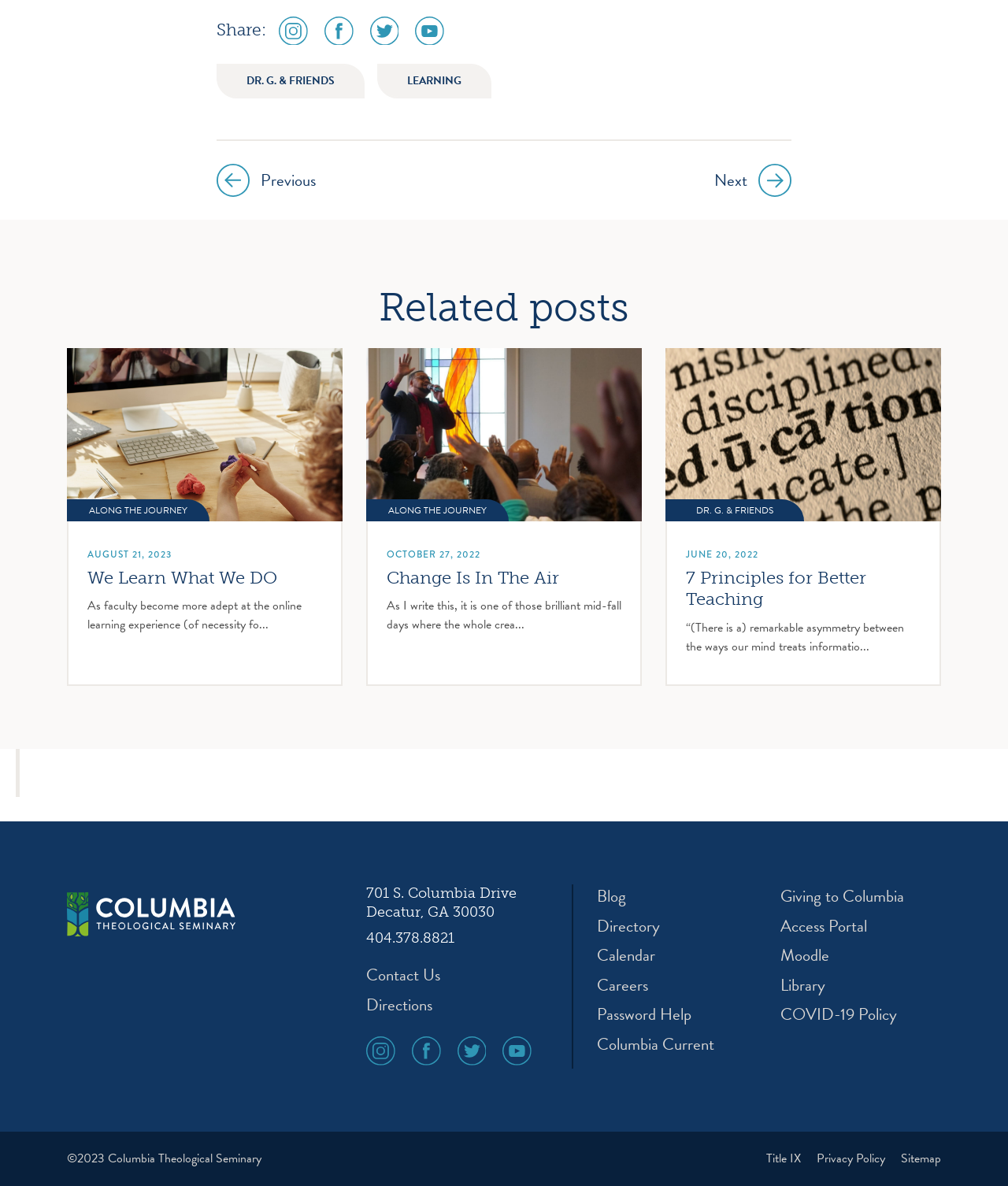Using the webpage screenshot, find the UI element described by Giving to Columbia. Provide the bounding box coordinates in the format (top-left x, top-left y, bottom-right x, bottom-right y), ensuring all values are floating point numbers between 0 and 1.

[0.774, 0.746, 0.934, 0.767]